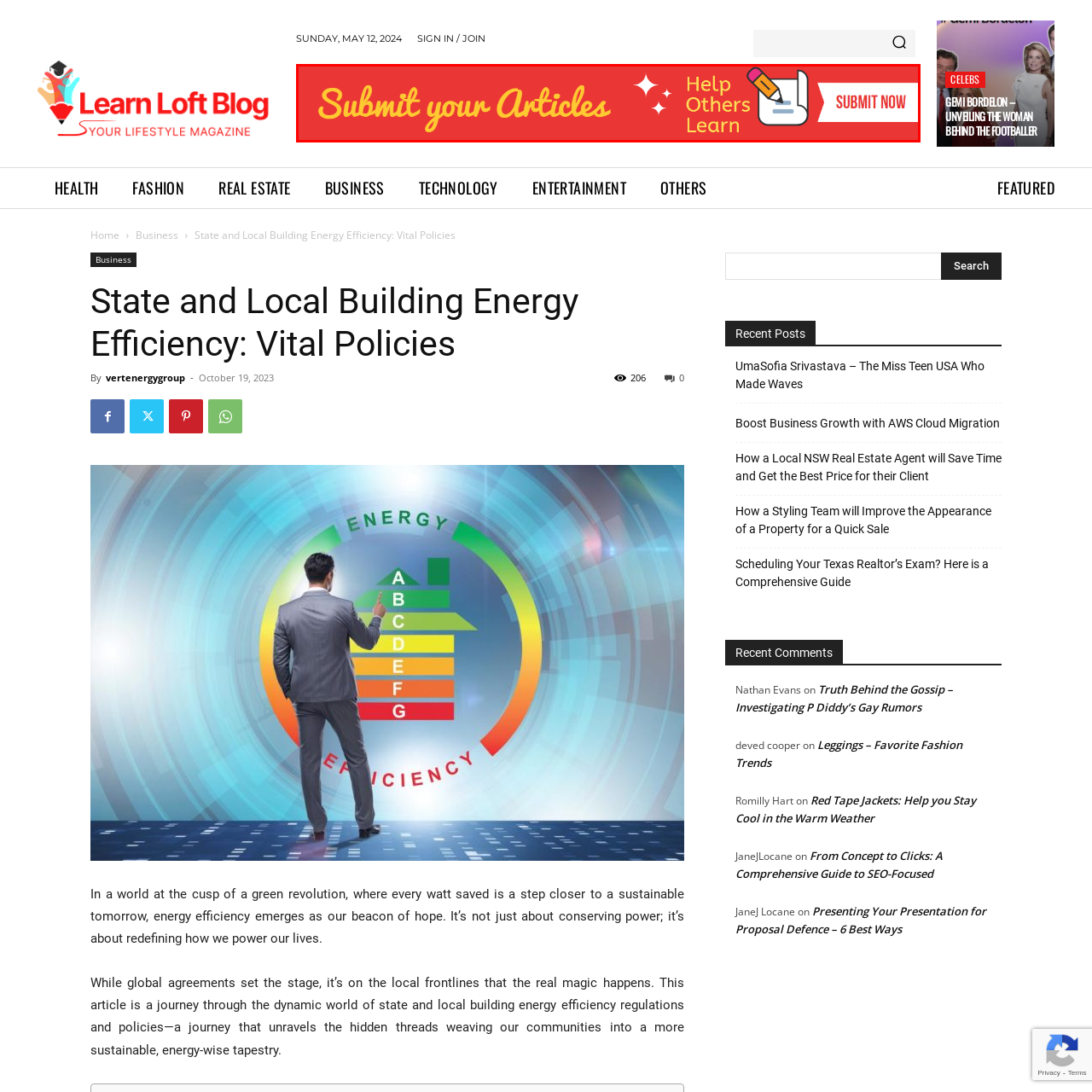What is the color of the font used in the banner?
Look at the image highlighted within the red bounding box and provide a detailed answer to the question.

The font used in the banner is yellow, which is a playful and visually appealing color that invites users to contribute their insights and help others learn.